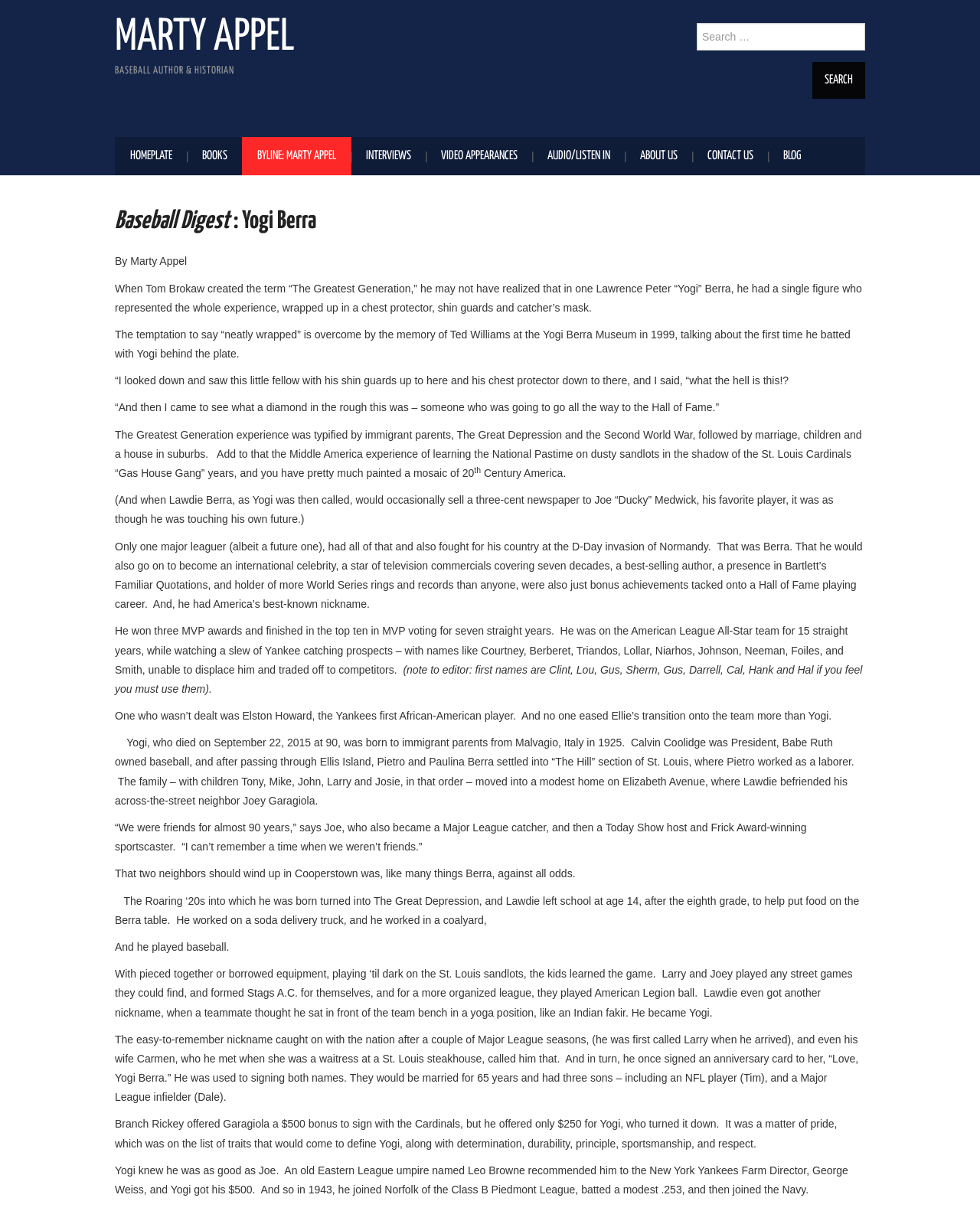Please determine the primary heading and provide its text.

Baseball Digest : Yogi Berra